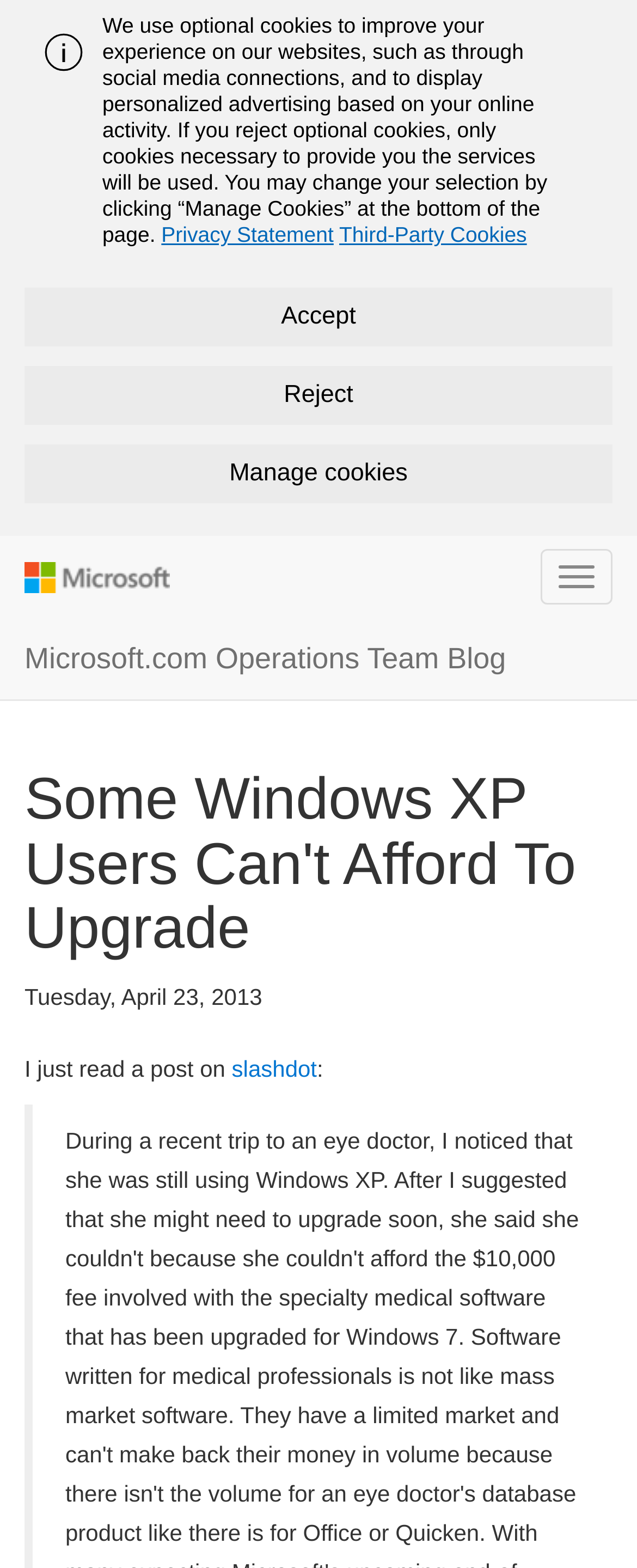Provide a thorough description of the webpage you see.

The webpage is a blog post titled "Some Windows XP Users Can't Afford To Upgrade" on the Microsoft.com Operations Team Blog. At the top of the page, there is an alert message with an image on the left side. Below the alert message, there is a notification about the use of cookies on the website, with links to the Privacy Statement and Third-Party Cookies. There are three buttons: Accept, Reject, and Manage Cookies, aligned horizontally.

The main content of the blog post starts below the notification, with a heading that matches the title of the blog post. The heading is followed by the publication date, "Tuesday, April 23, 2013". The blog post itself starts with a sentence "I just read a post on slashdot:", where "slashdot" is a link. The text continues to describe a personal experience of visiting an eye doctor who was still using Windows XP.